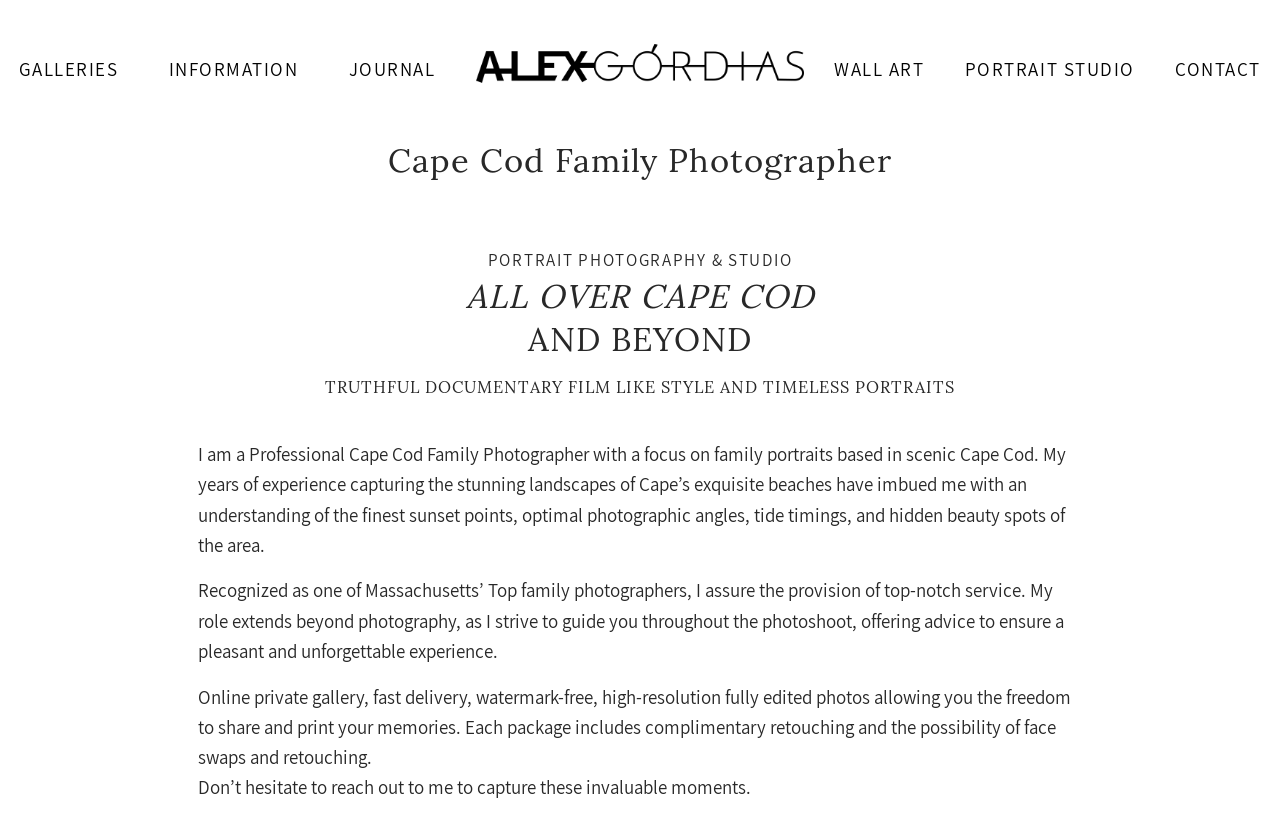What style of photography does Alex Gordias specialize in?
Carefully examine the image and provide a detailed answer to the question.

According to the webpage, Alex Gordias specializes in a documentary film-like style of photography, as mentioned in the heading 'ALL OVER CAPE COD AND BEYOND TRUTHFUL DOCUMENTARY FILM LIKE STYLE AND TIMELESS PORTRAITS'.